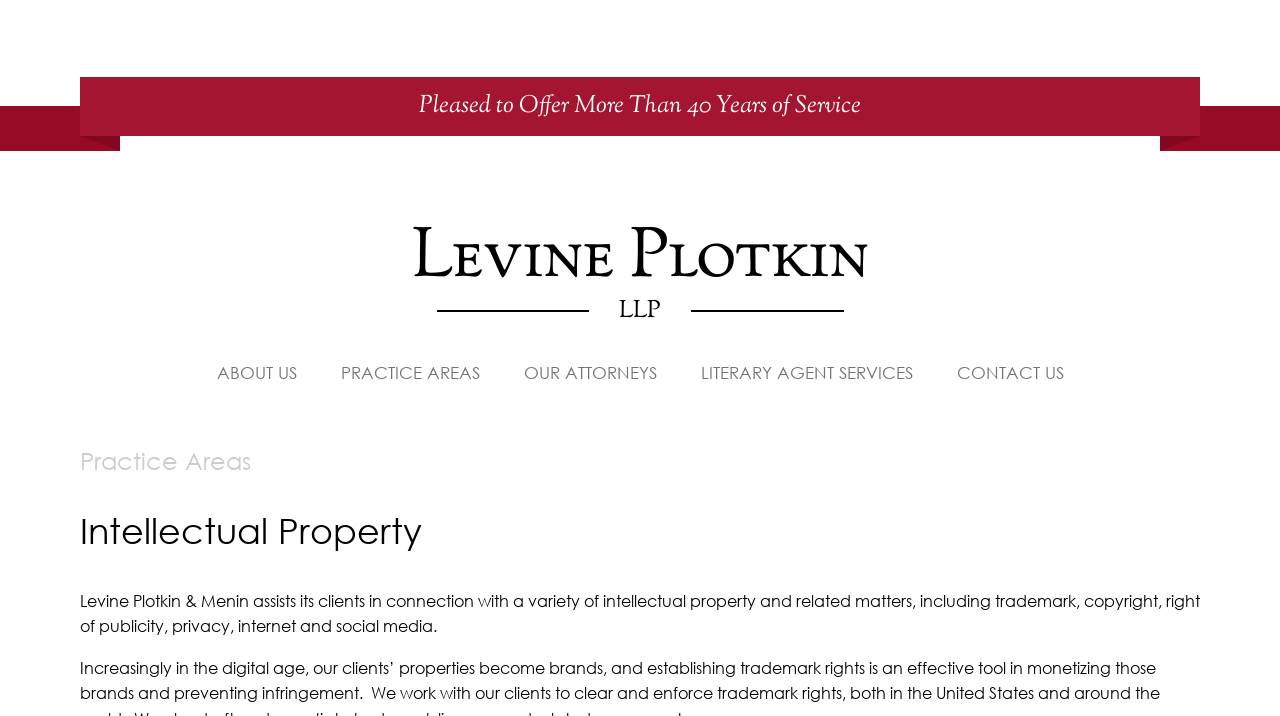Please analyze the image and provide a thorough answer to the question:
What services do they offer to literary agents?

The services offered to literary agents can be found in the link element 'LITERARY AGENT SERVICES' located in the navigation menu at the top of the webpage.